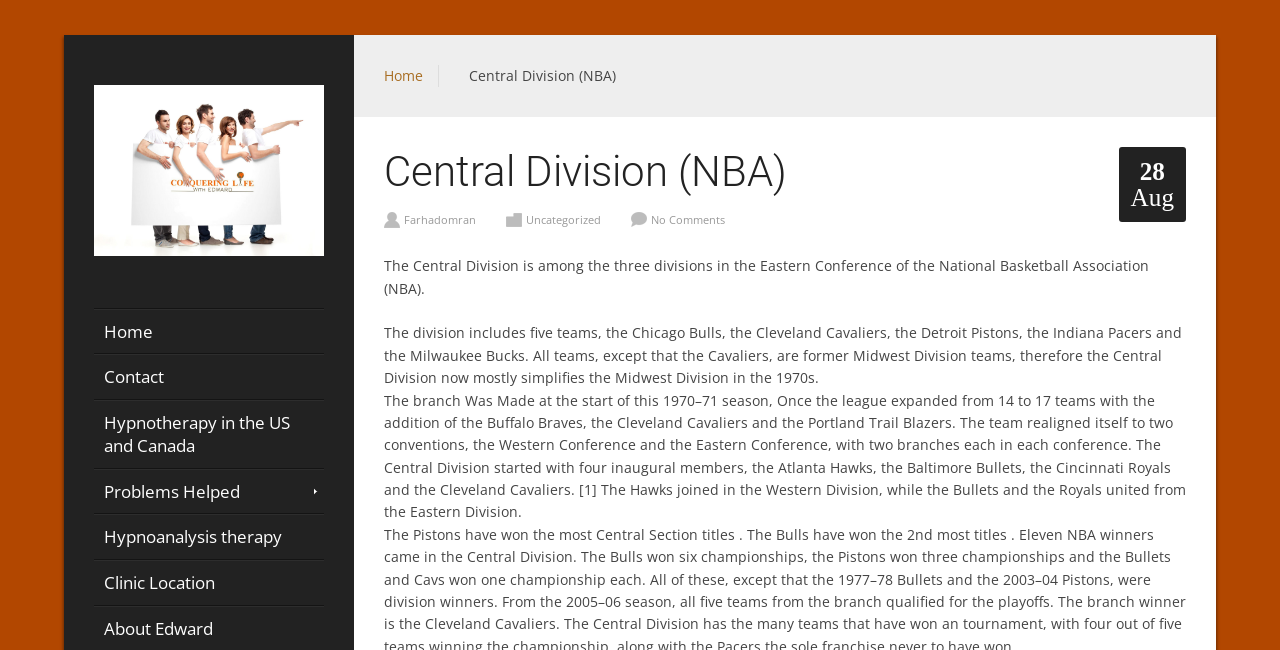Give a detailed account of the webpage's layout and content.

The webpage is about the Central Division in the National Basketball Association (NBA). At the top left, there is a link to "Weybridge Hypnosis" with a corresponding image, and a phone number "44 7460 802165" is displayed. Below this, there are several links to different pages, including "Home", "Contact", "Hypnotherapy in the US and Canada", "Problems Helped", "Hypnoanalysis therapy", and "Clinic Location".

On the right side of the page, there is a section with a heading "Central Division (NBA)". Below this heading, there is a link to "Home" and a static text "Central Division (NBA)". Further down, there are three links to "Farhadomran", "Uncategorized", and "No Comments".

The main content of the page is a series of paragraphs that provide information about the Central Division. The first paragraph explains that the Central Division is one of the three divisions in the Eastern Conference of the NBA. The second paragraph lists the five teams that make up the division, including the Chicago Bulls, the Cleveland Cavaliers, the Detroit Pistons, the Indiana Pacers, and the Milwaukee Bucks. The third paragraph provides more historical context about the formation of the Central Division, including the addition of new teams to the league and the realignment of the divisions.

There are a total of 7 links on the page, 5 of which are located on the left side, and 2 on the right side. There are also 5 static text elements, 3 of which are paragraphs of text, and 2 of which are single lines of text.